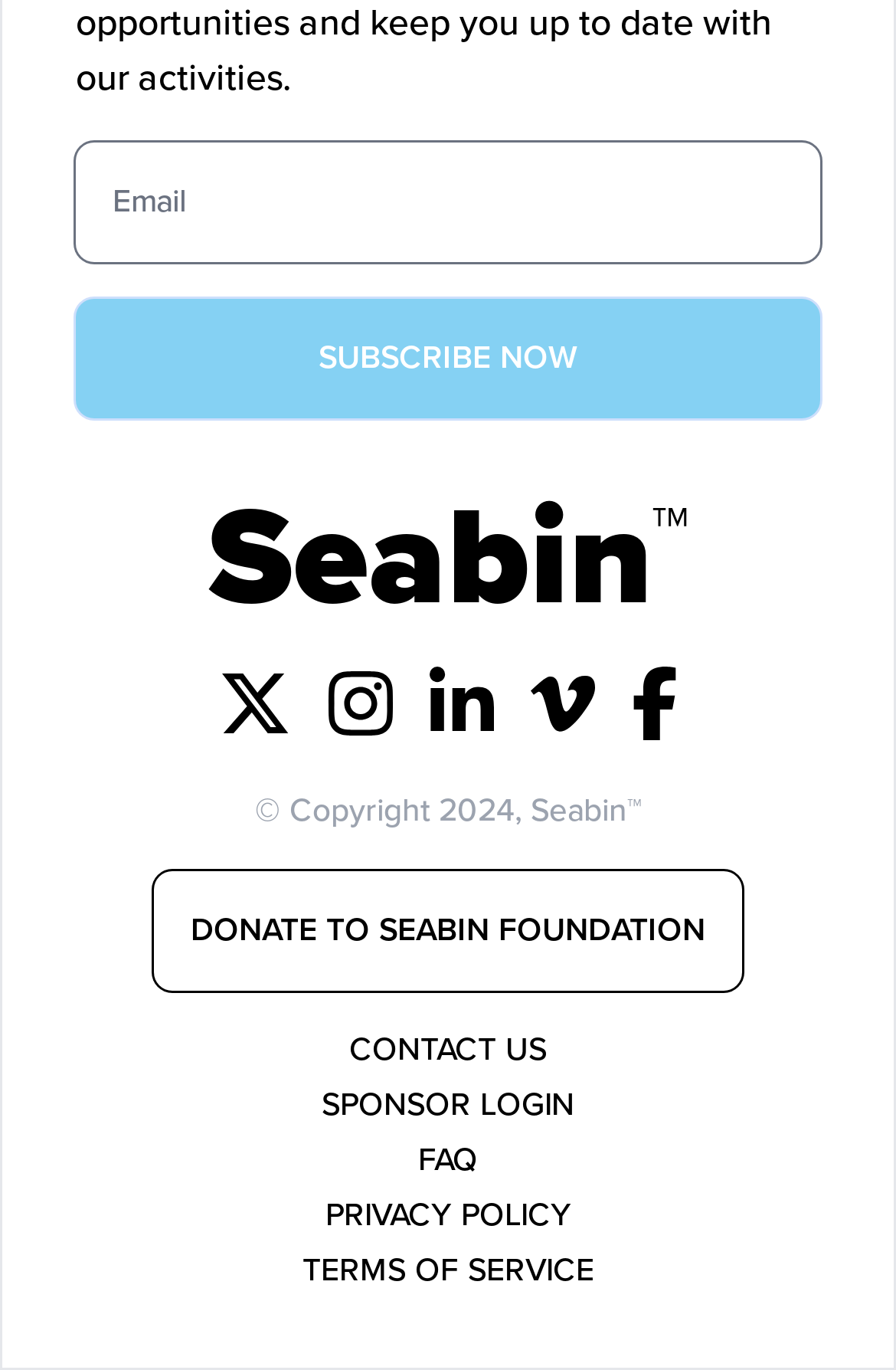Identify the bounding box coordinates of the region that should be clicked to execute the following instruction: "Donate to Seabin Foundation".

[0.172, 0.635, 0.828, 0.723]